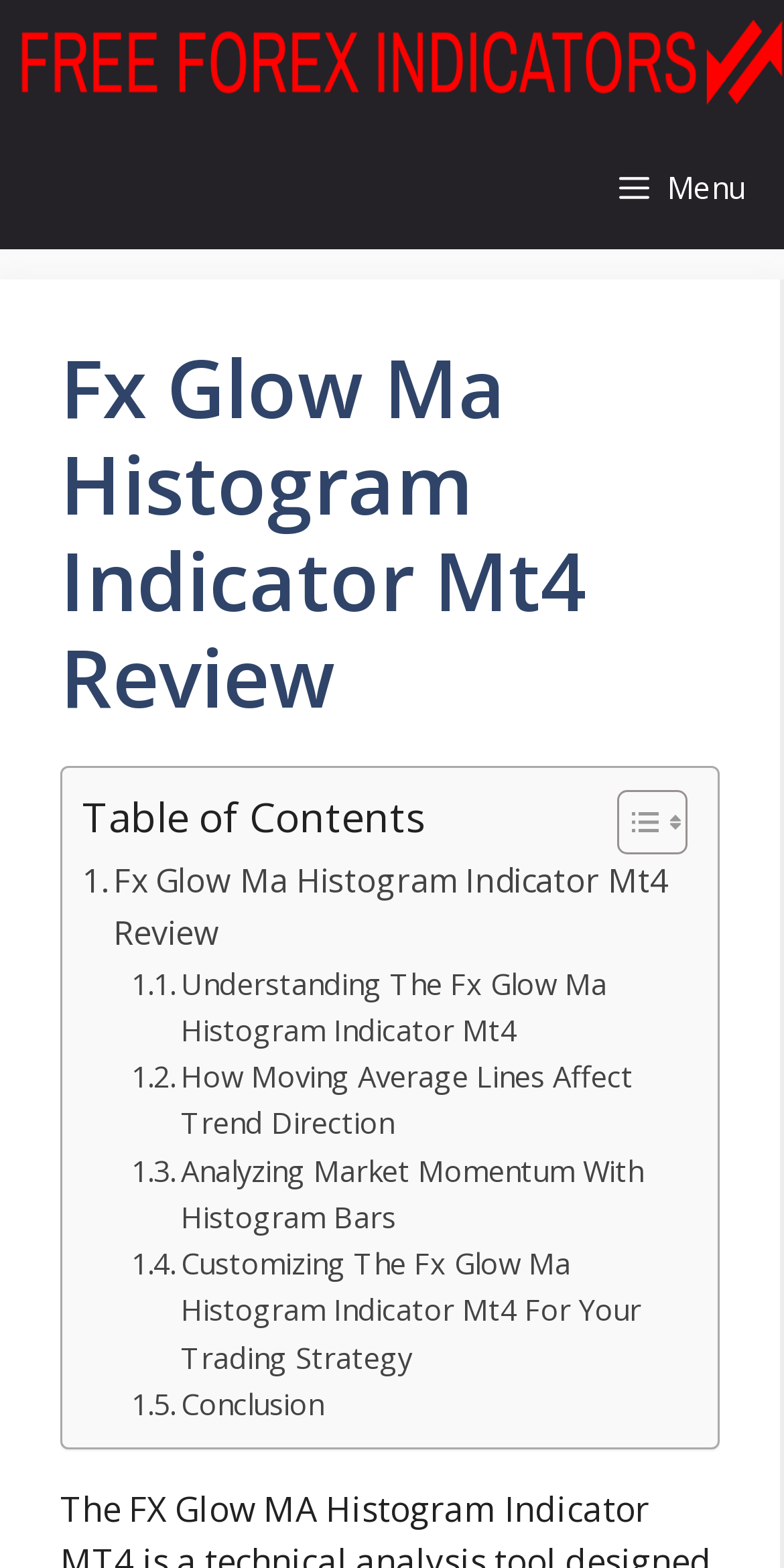Could you specify the bounding box coordinates for the clickable section to complete the following instruction: "Toggle the table of content"?

[0.749, 0.503, 0.864, 0.546]